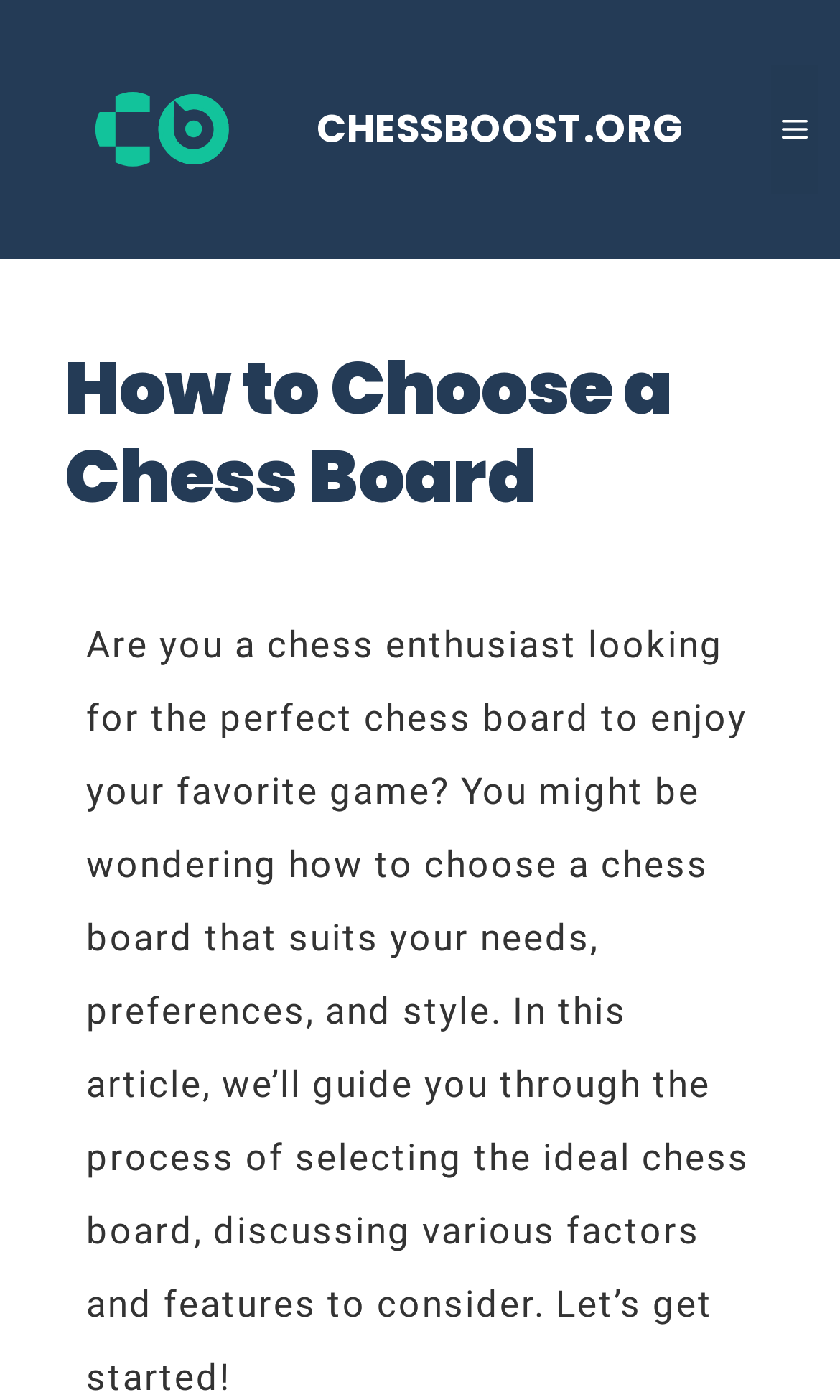What is the target audience for this article?
Answer the question with a single word or phrase derived from the image.

Chess enthusiasts